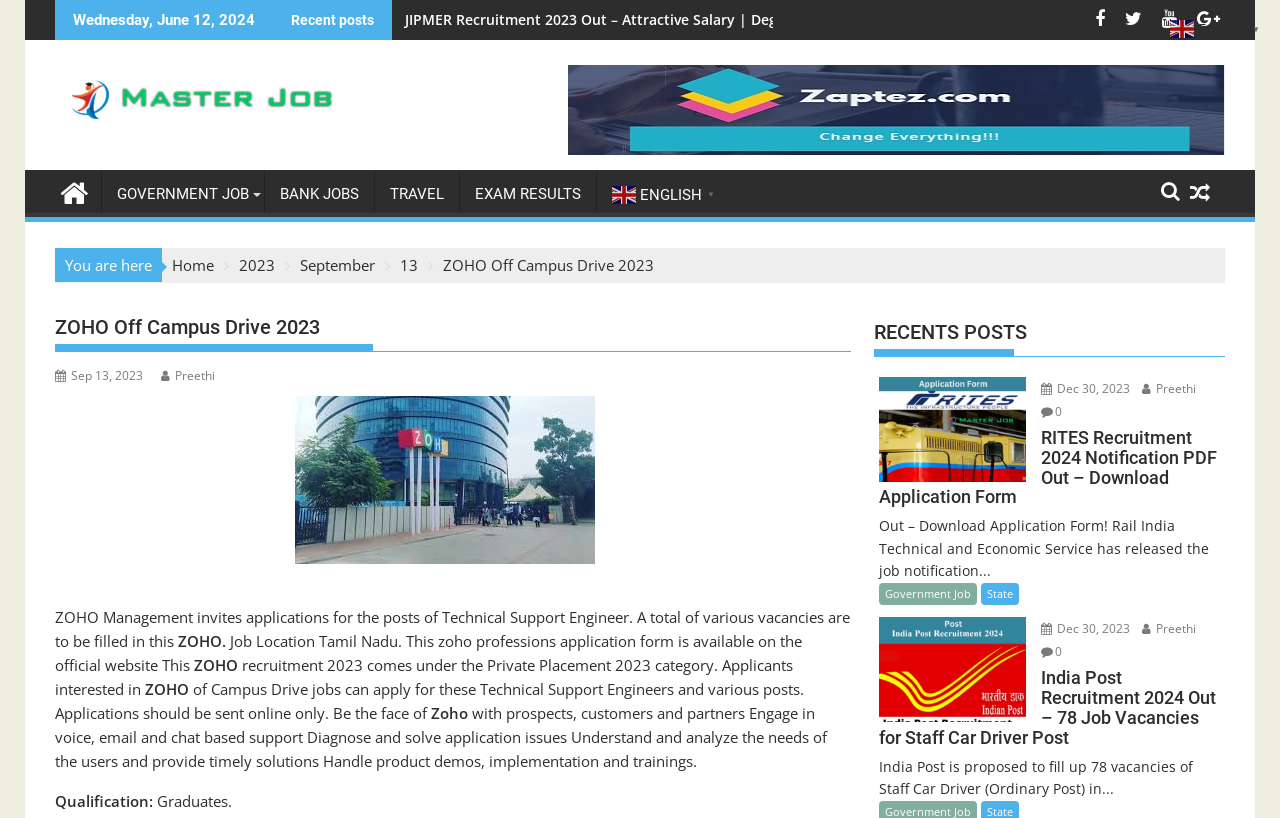Please provide a brief answer to the following inquiry using a single word or phrase:
What is the category of the recruitment 2023?

Private Placement 2023